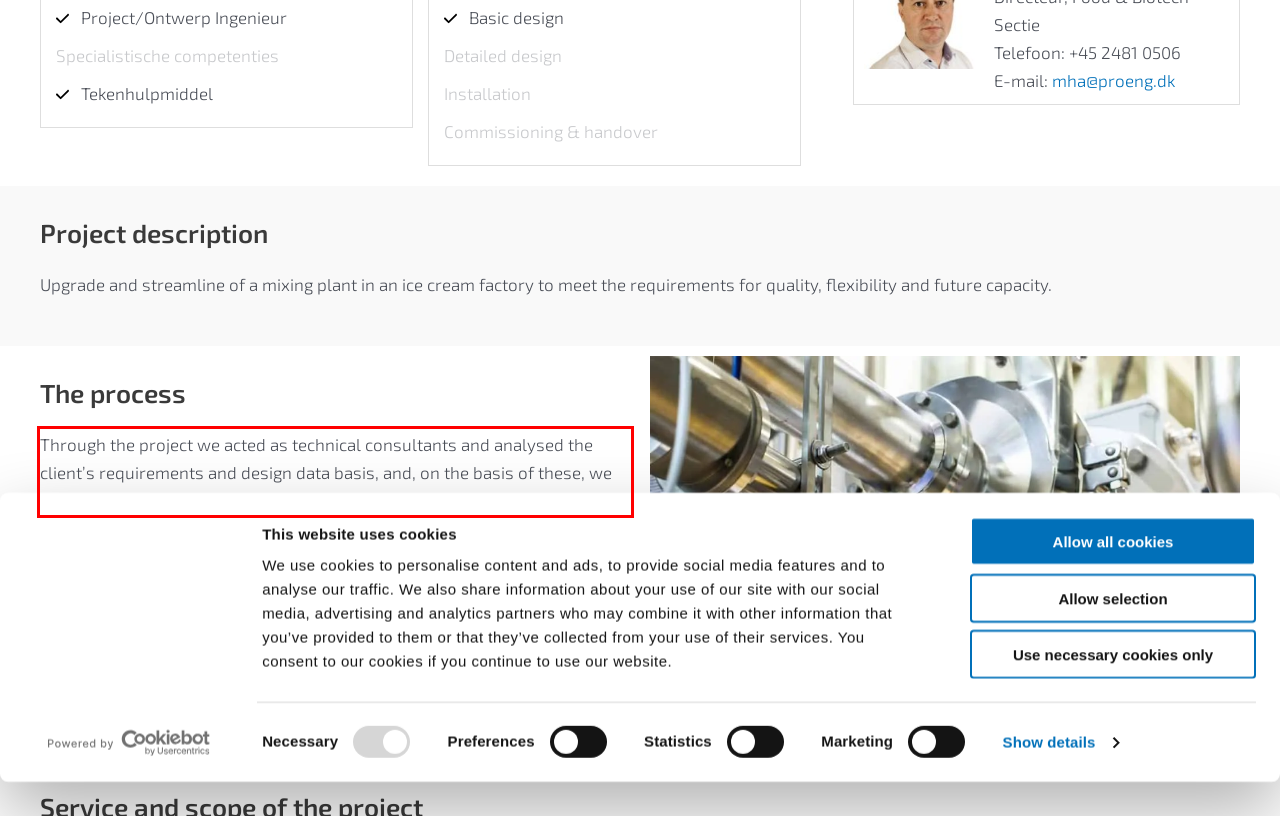You have a screenshot of a webpage with a red bounding box. Use OCR to generate the text contained within this red rectangle.

Through the project we acted as technical consultants and analysed the client’s requirements and design data basis, and, on the basis of these, we recommended the best technology for the process plant.